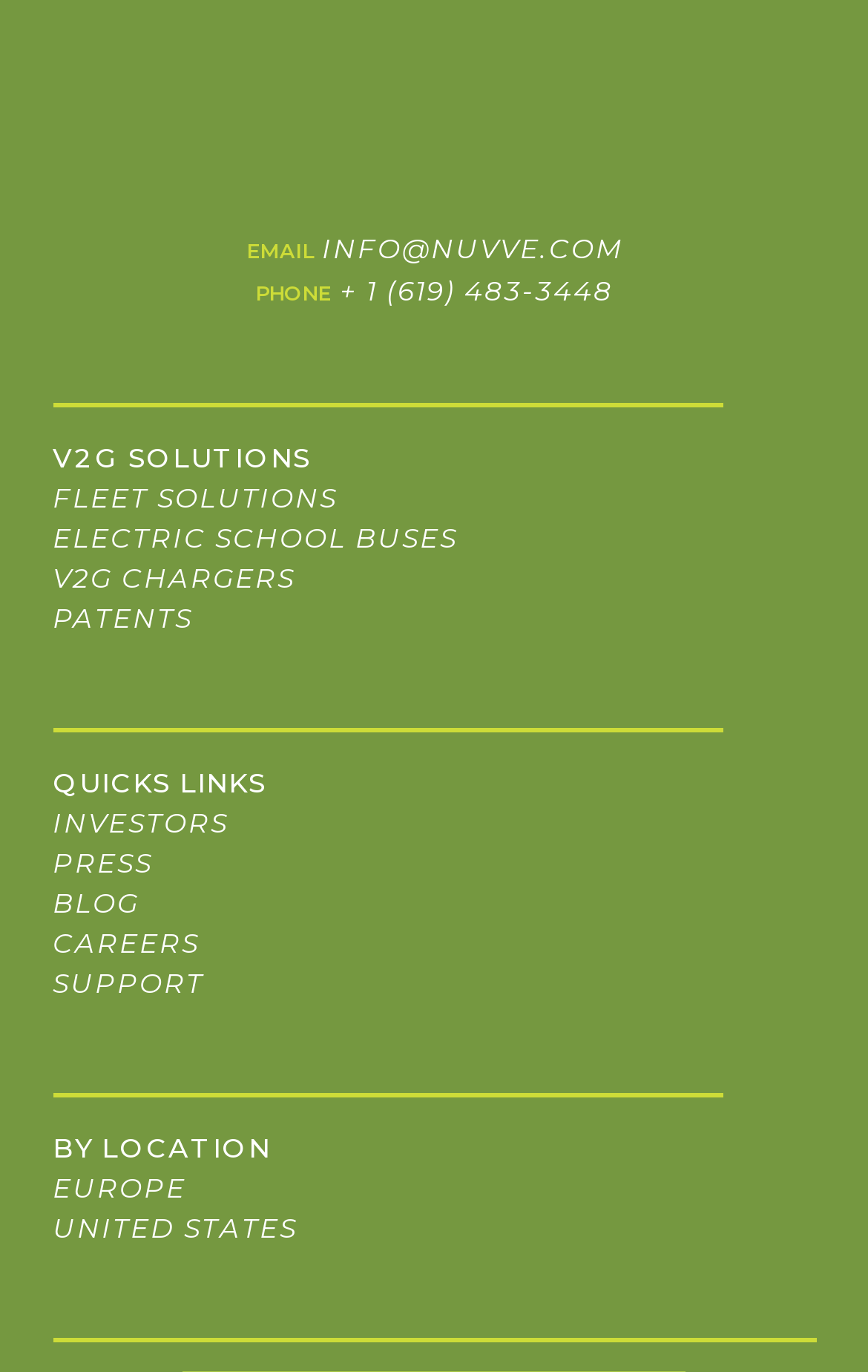Highlight the bounding box coordinates of the region I should click on to meet the following instruction: "view fleet solutions".

[0.06, 0.35, 0.388, 0.375]